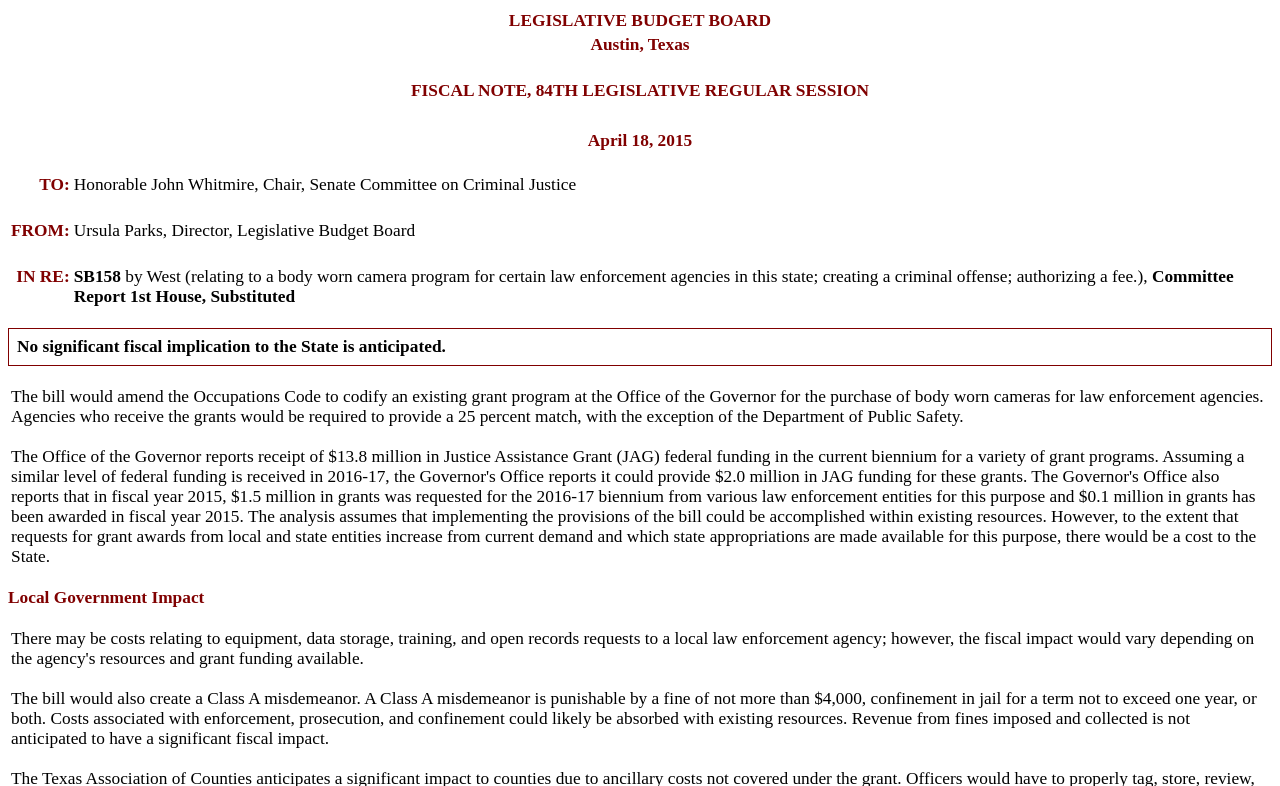Refer to the image and provide a thorough answer to this question:
What is the date of the fiscal note?

I found the date of the fiscal note by looking at the table with the header 'LEGISLATIVE BUDGET BOARD' and finding the row with the date 'April 18, 2015'.